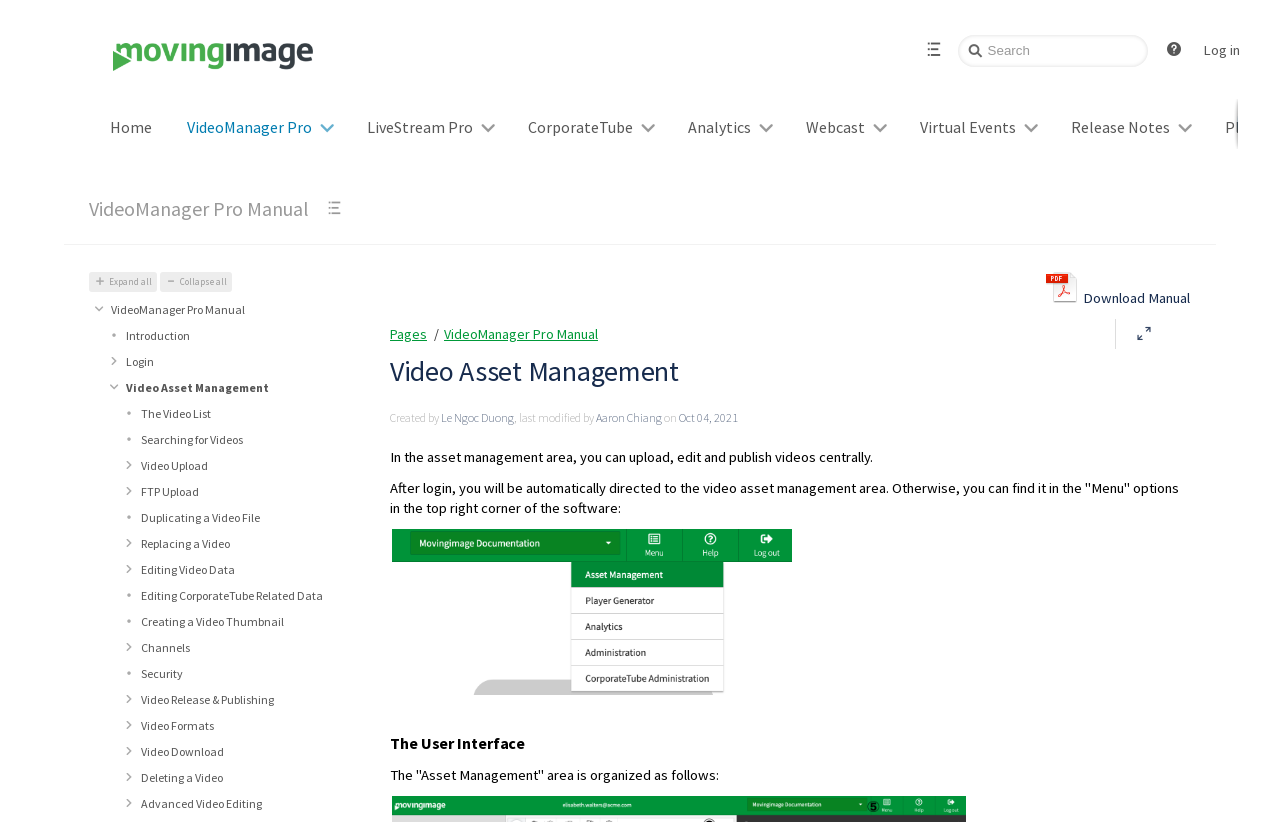Determine the bounding box coordinates for the element that should be clicked to follow this instruction: "Go to VideoManager Pro Manual". The coordinates should be given as four float numbers between 0 and 1, in the format [left, top, right, bottom].

[0.062, 0.231, 0.249, 0.279]